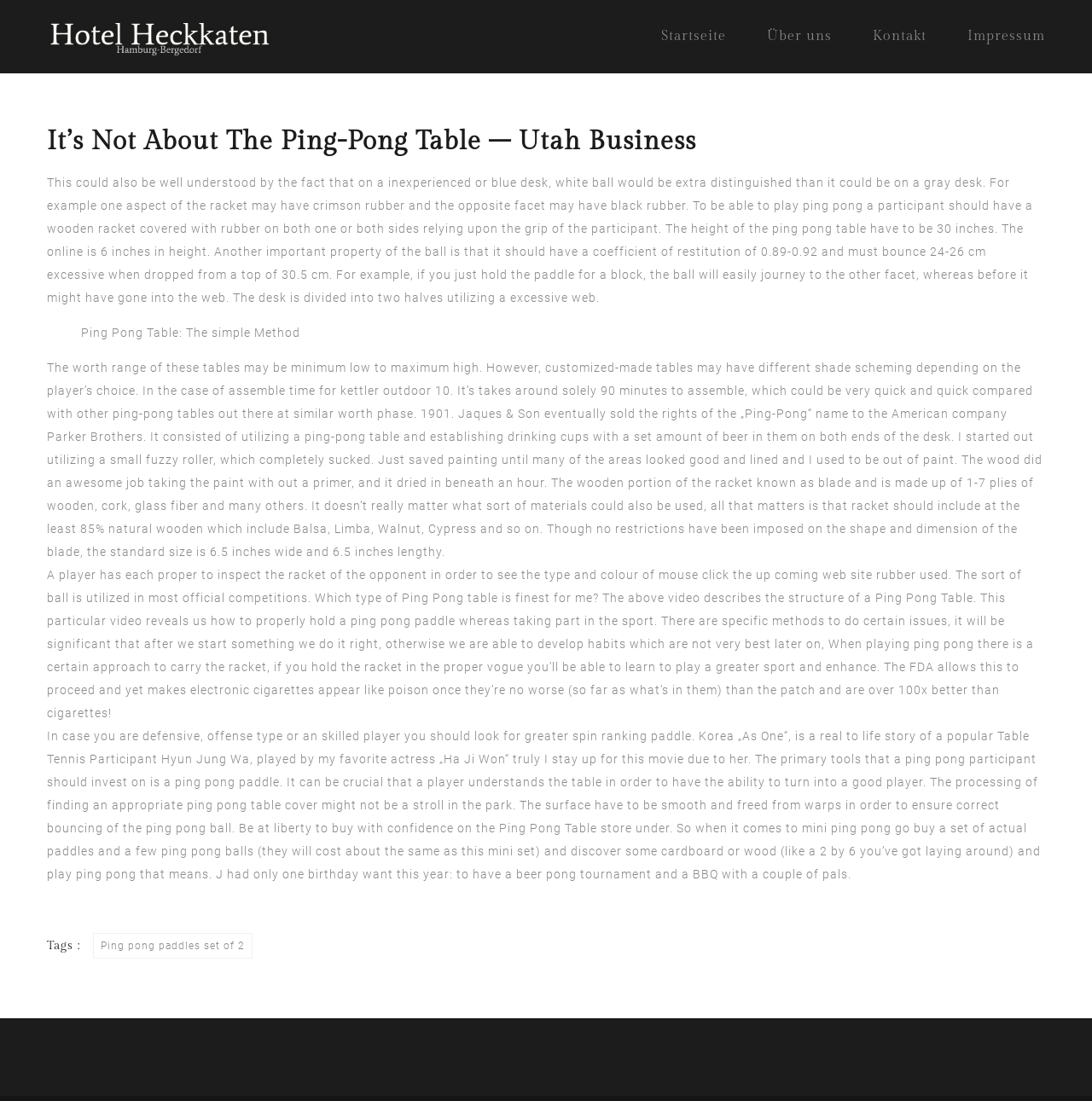Refer to the image and provide an in-depth answer to the question: 
What is the height of a ping pong table?

According to the text on the webpage, the height of a ping pong table is 30 inches, as mentioned in the section describing the properties of a ping pong table.